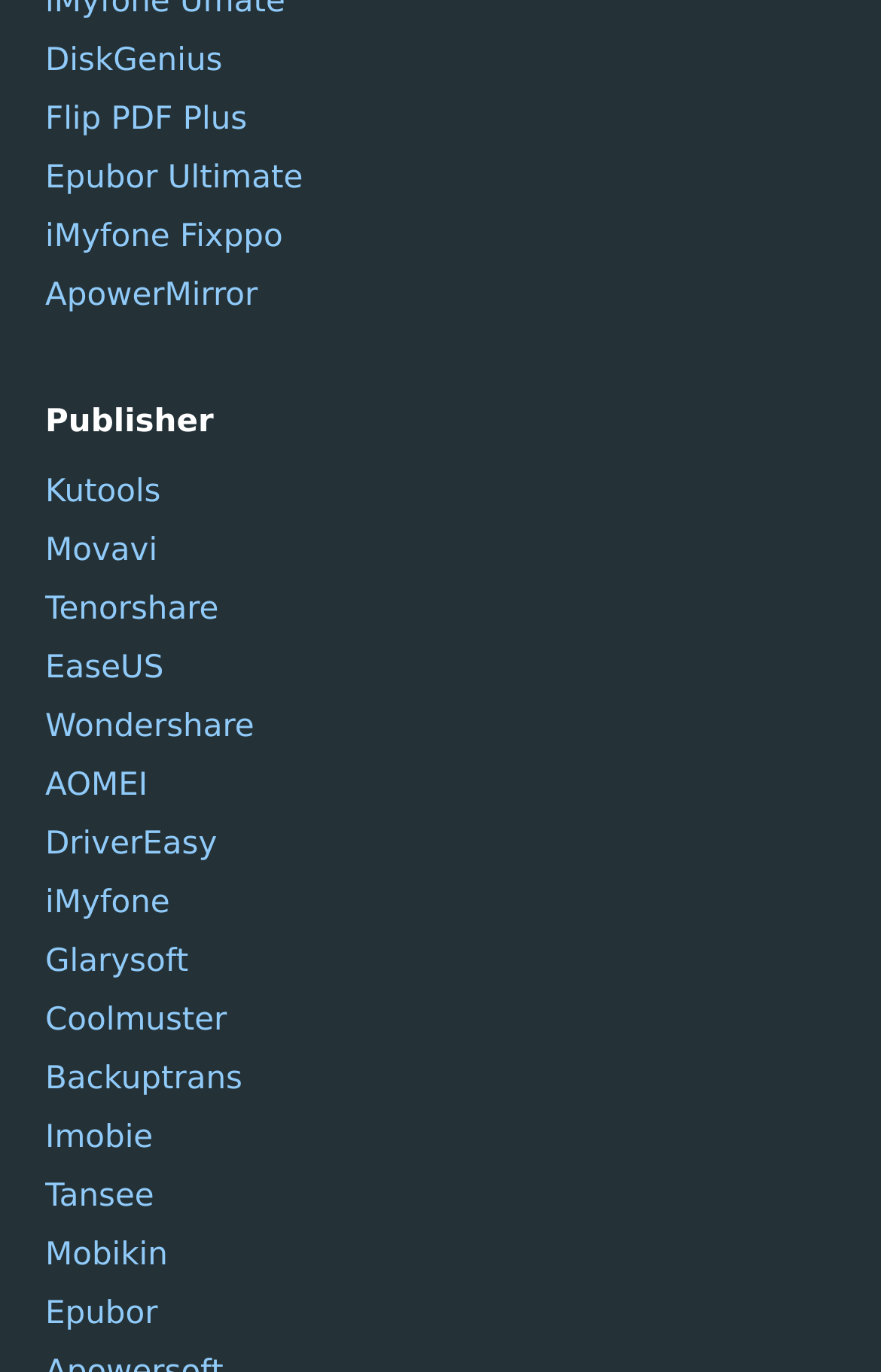Please locate the bounding box coordinates of the element that should be clicked to complete the given instruction: "View Imobie website".

[0.051, 0.812, 0.949, 0.847]